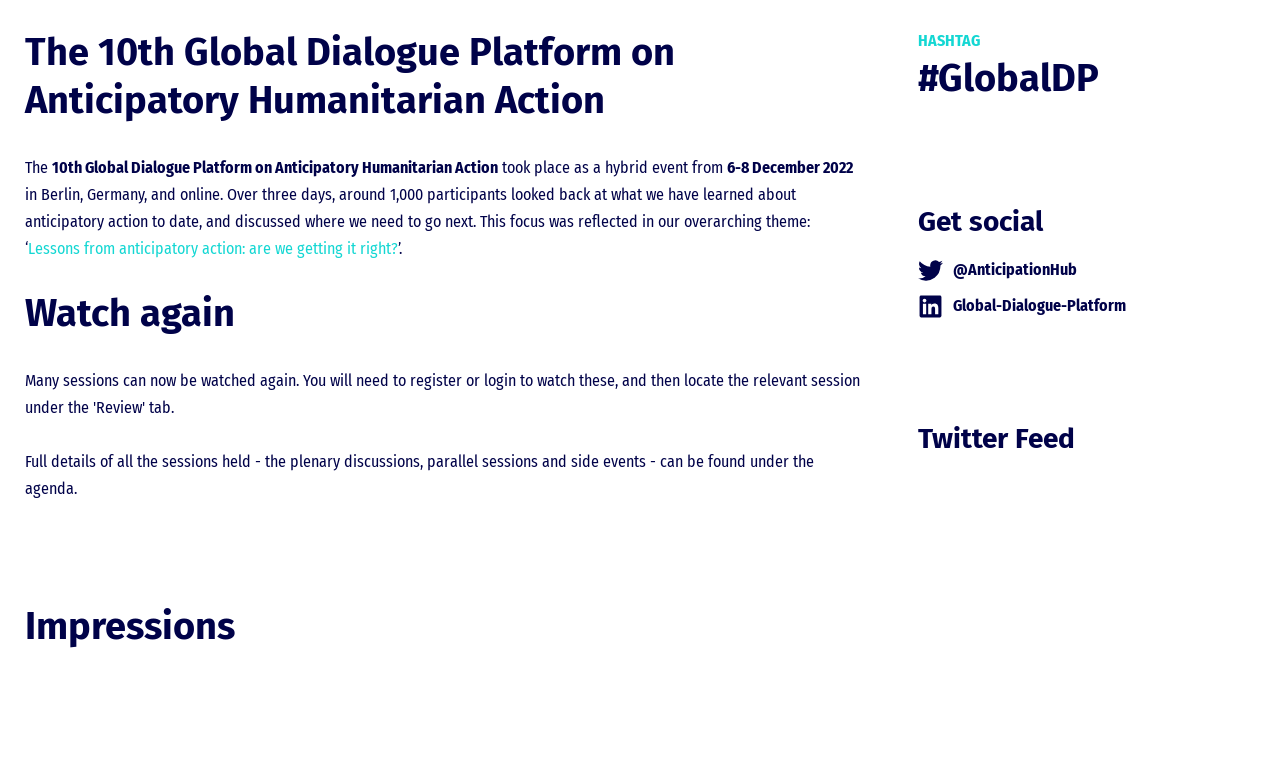Bounding box coordinates should be in the format (top-left x, top-left y, bottom-right x, bottom-right y) and all values should be floating point numbers between 0 and 1. Determine the bounding box coordinate for the UI element described as: value="Search!"

None